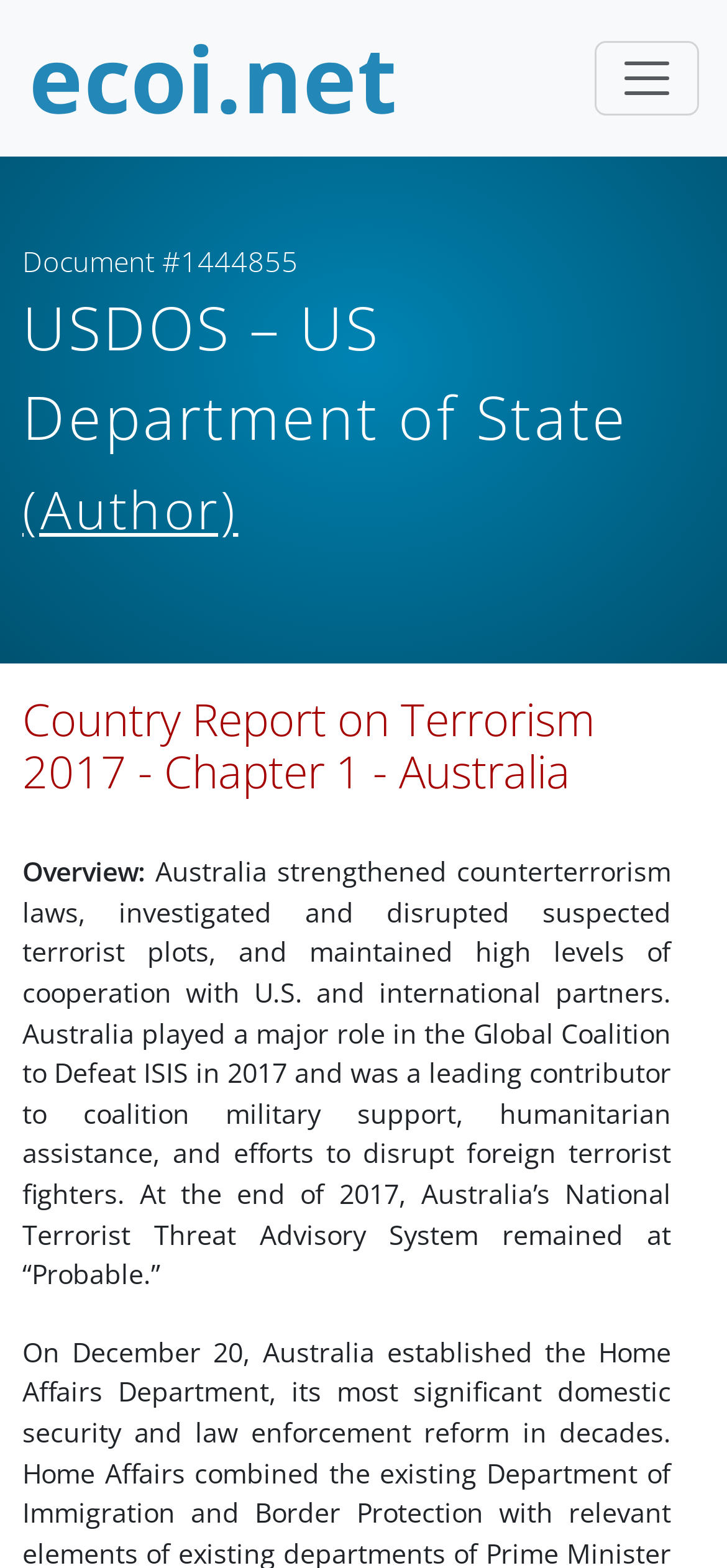What is the role of Australia in the Global Coalition?
Using the image provided, answer with just one word or phrase.

Leading contributor